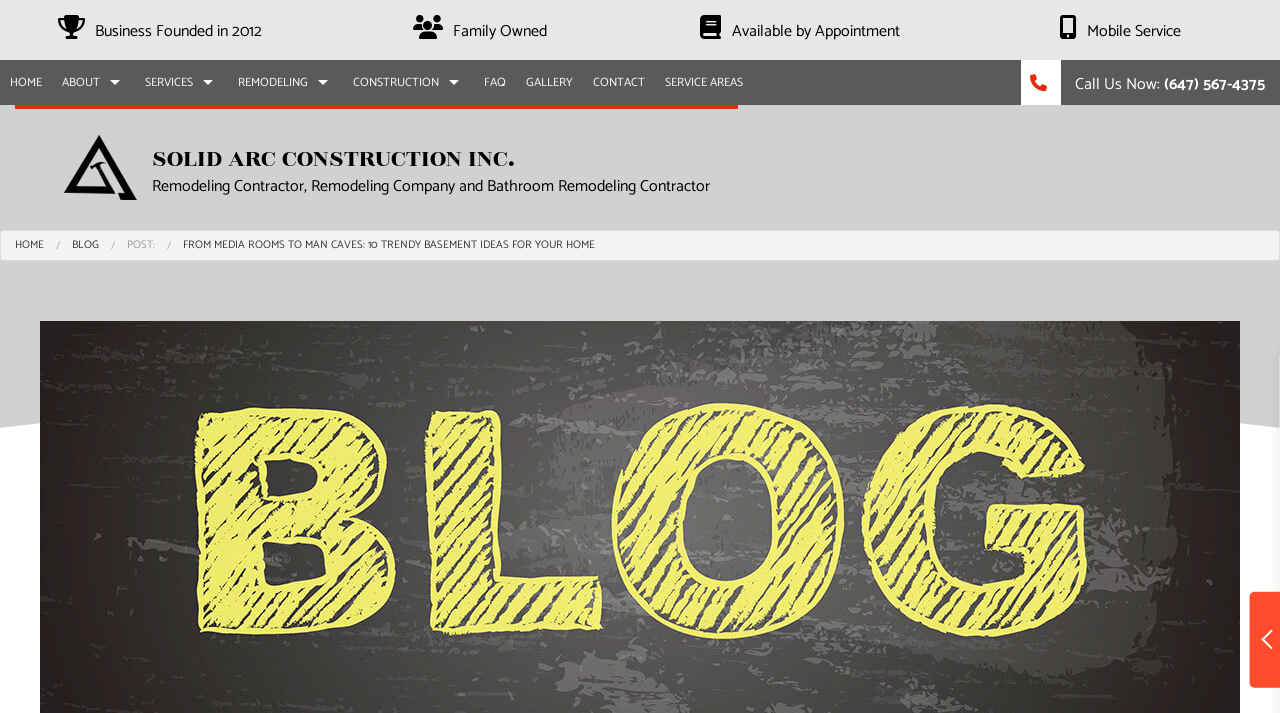Please answer the following question using a single word or phrase: 
What is the purpose of the form at the bottom of the webpage?

To contact the company